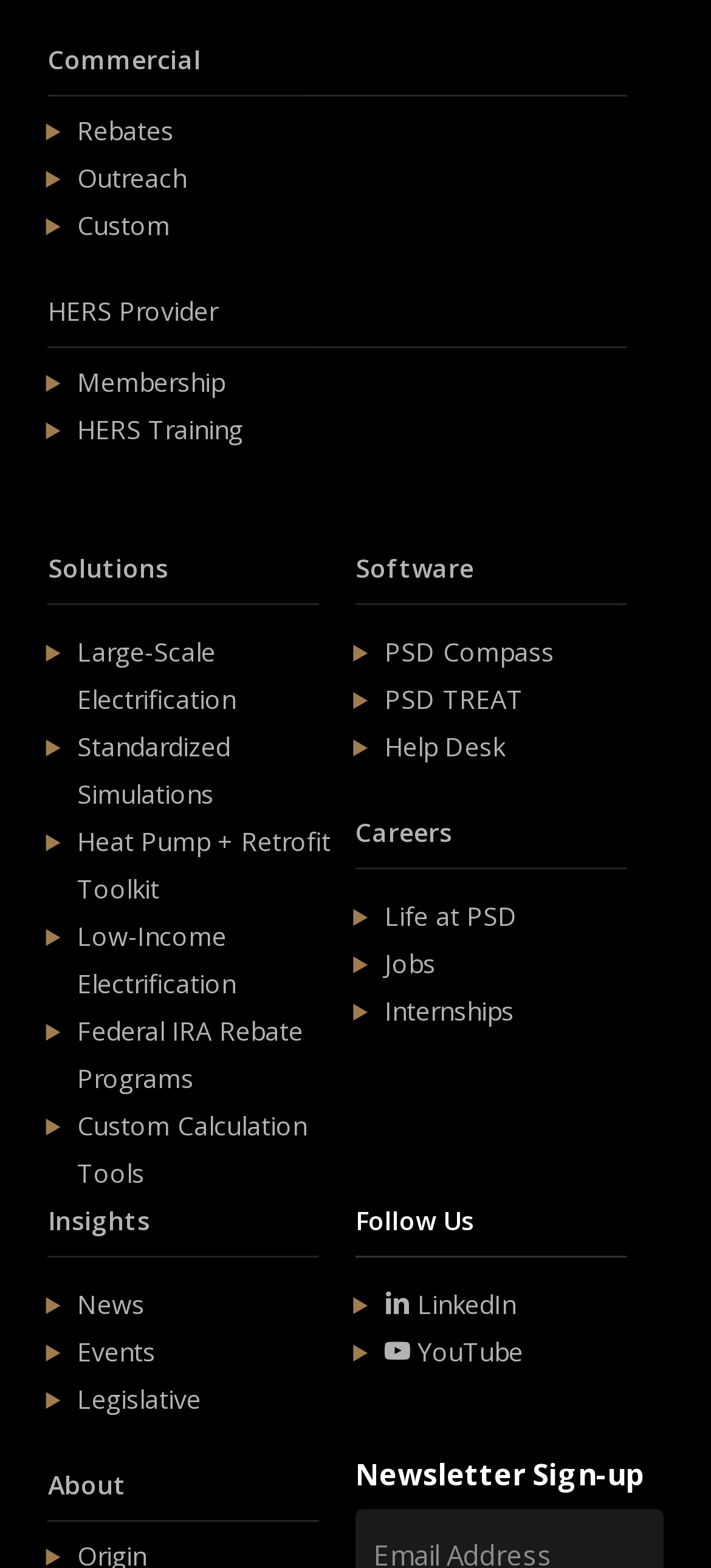What is the first link on the webpage?
Look at the image and respond with a one-word or short phrase answer.

Commercial